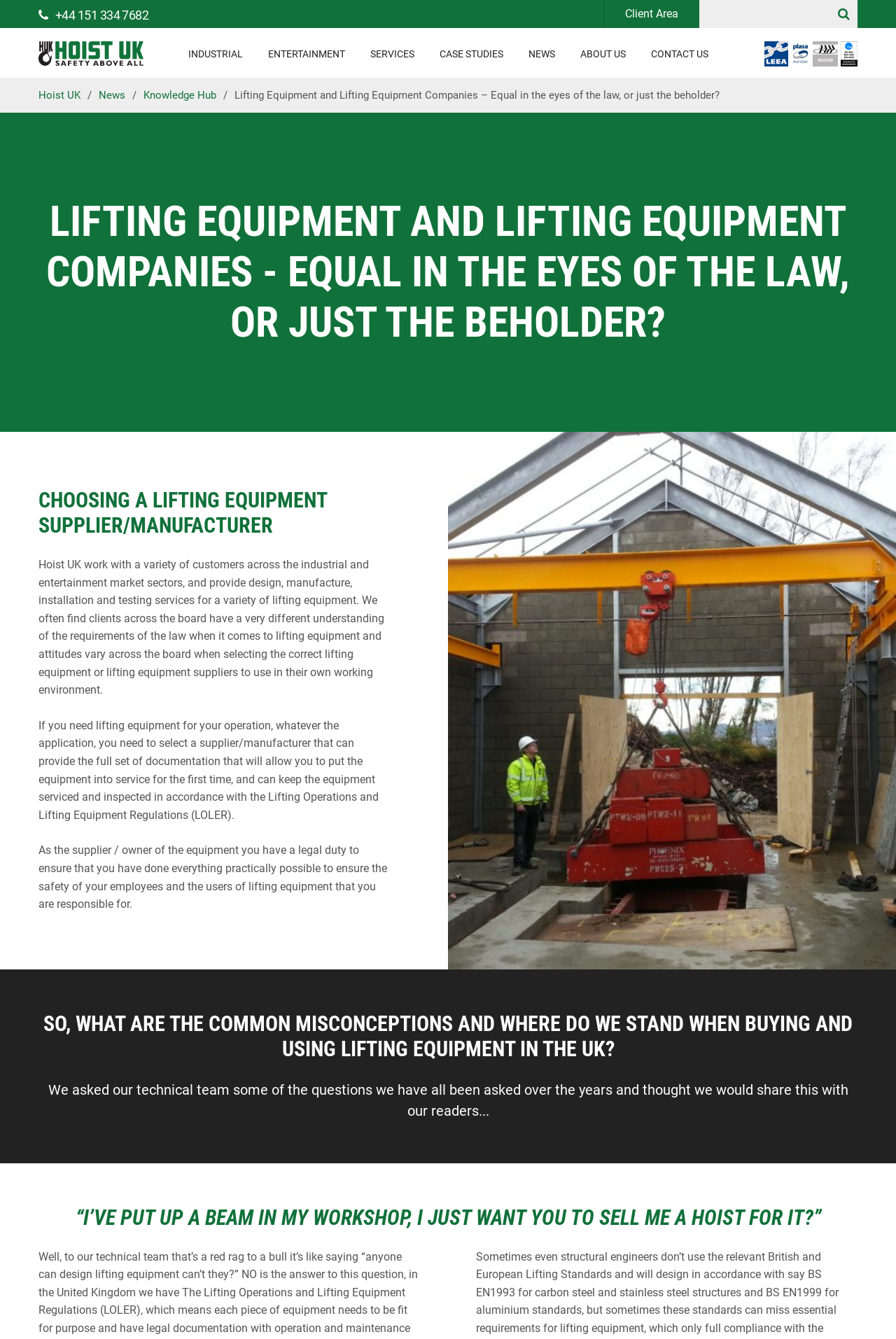Answer the question briefly using a single word or phrase: 
What is the topic of the article on the webpage?

Lifting equipment and companies